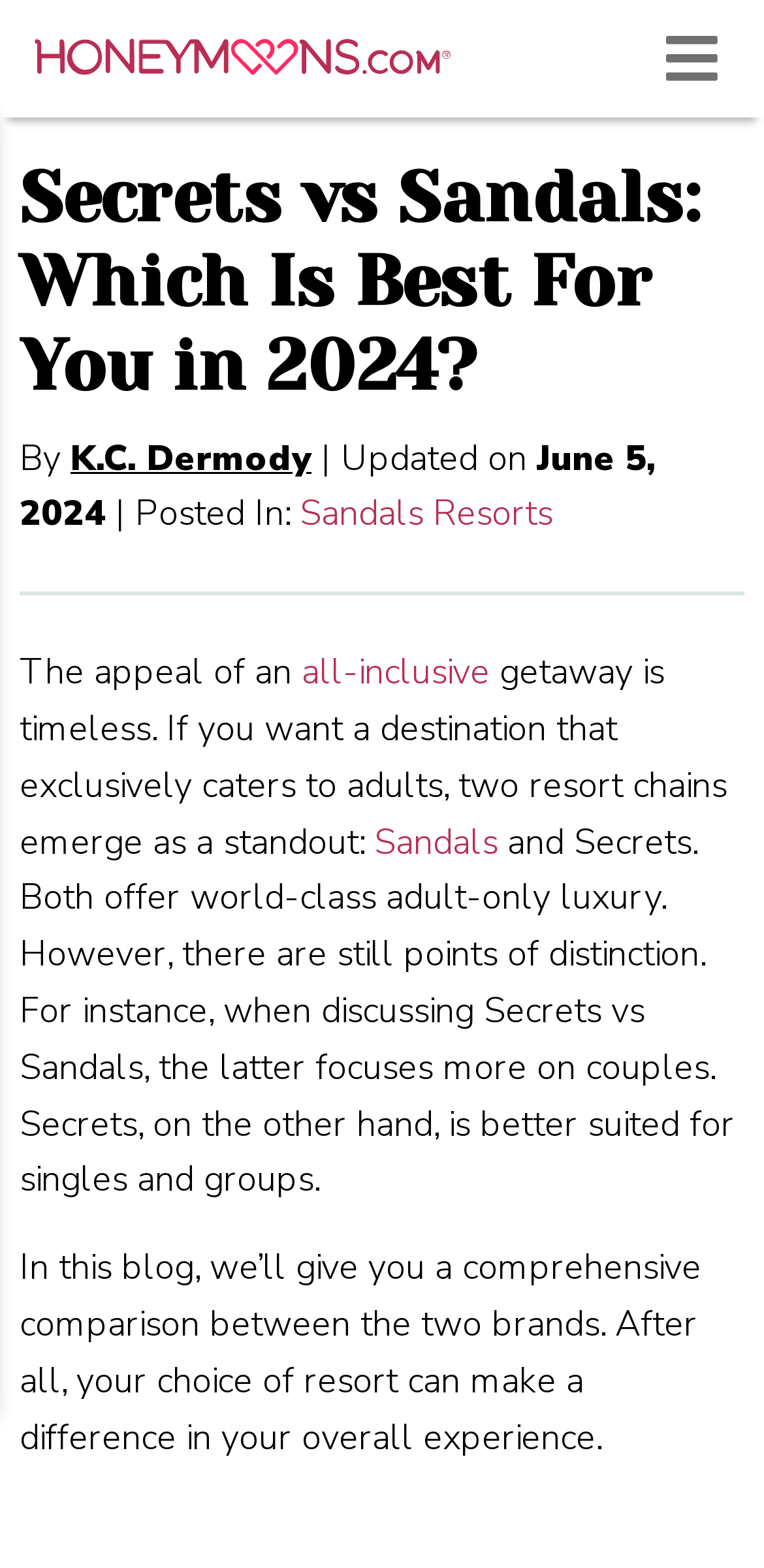Respond to the question below with a concise word or phrase:
What is the focus of Sandals resorts?

Couples